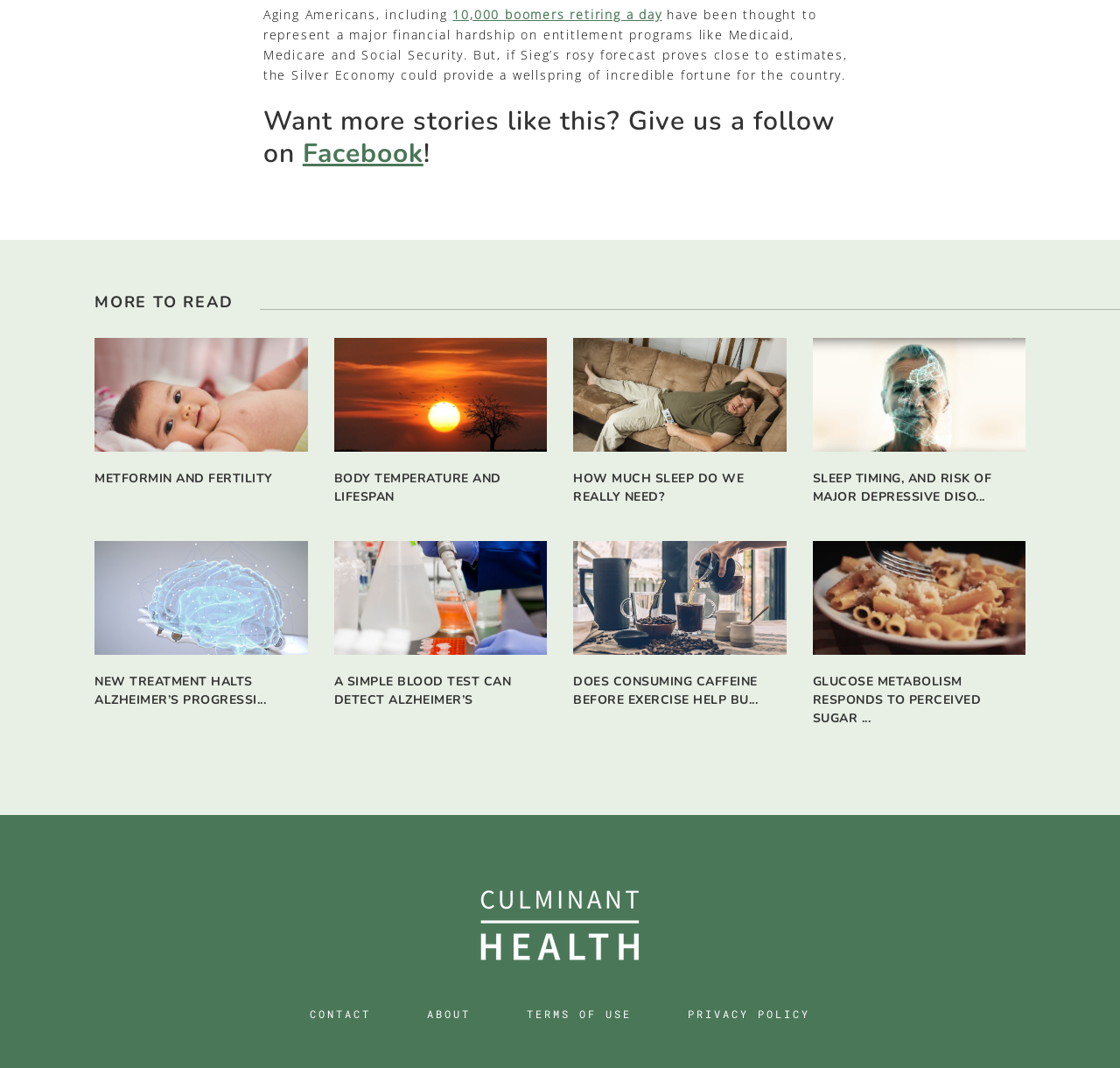Identify the bounding box coordinates of the clickable section necessary to follow the following instruction: "Read more about Metformin and Fertility". The coordinates should be presented as four float numbers from 0 to 1, i.e., [left, top, right, bottom].

[0.084, 0.316, 0.275, 0.423]